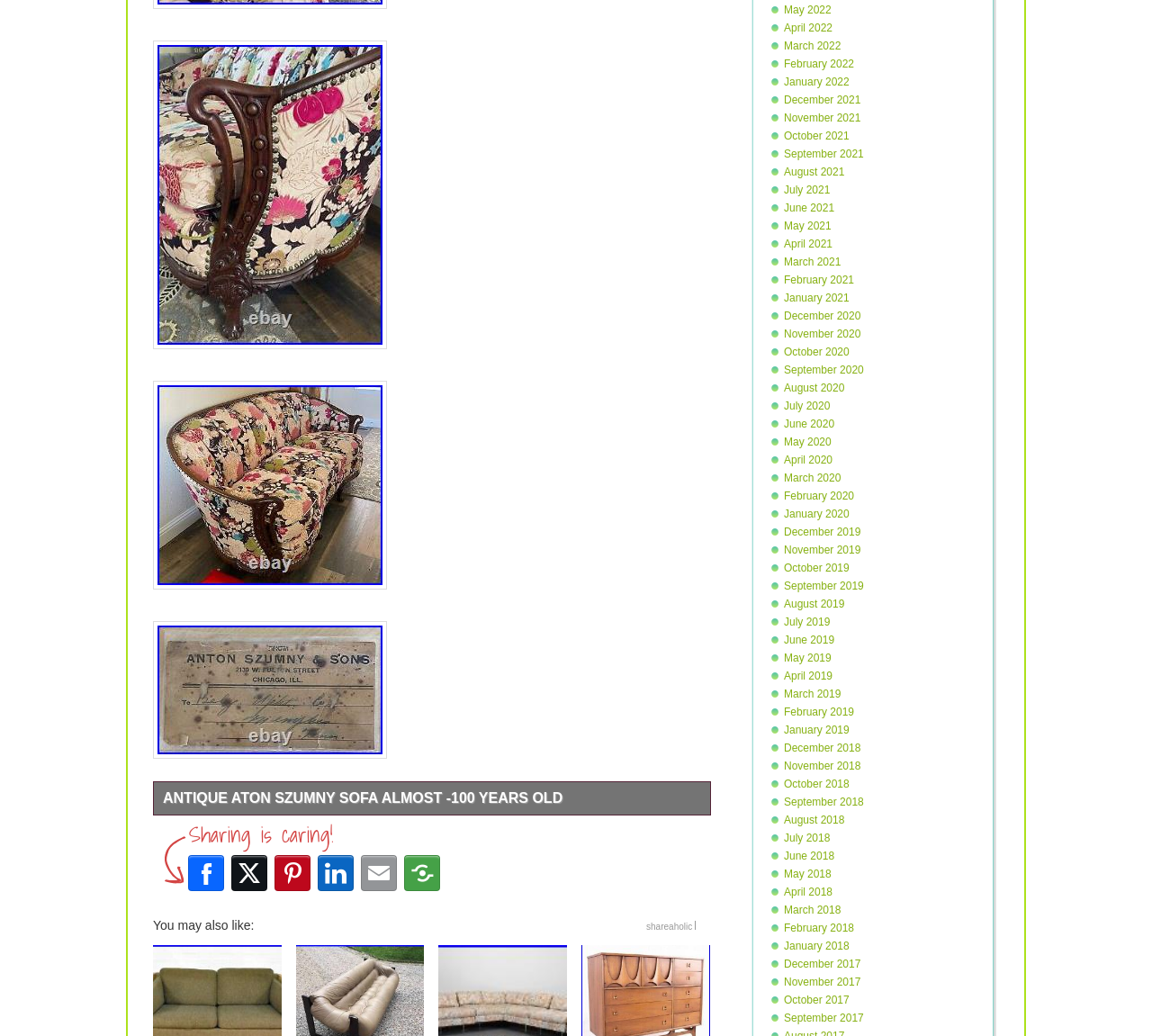Can you pinpoint the bounding box coordinates for the clickable element required for this instruction: "Visit the Facebook page"? The coordinates should be four float numbers between 0 and 1, i.e., [left, top, right, bottom].

None